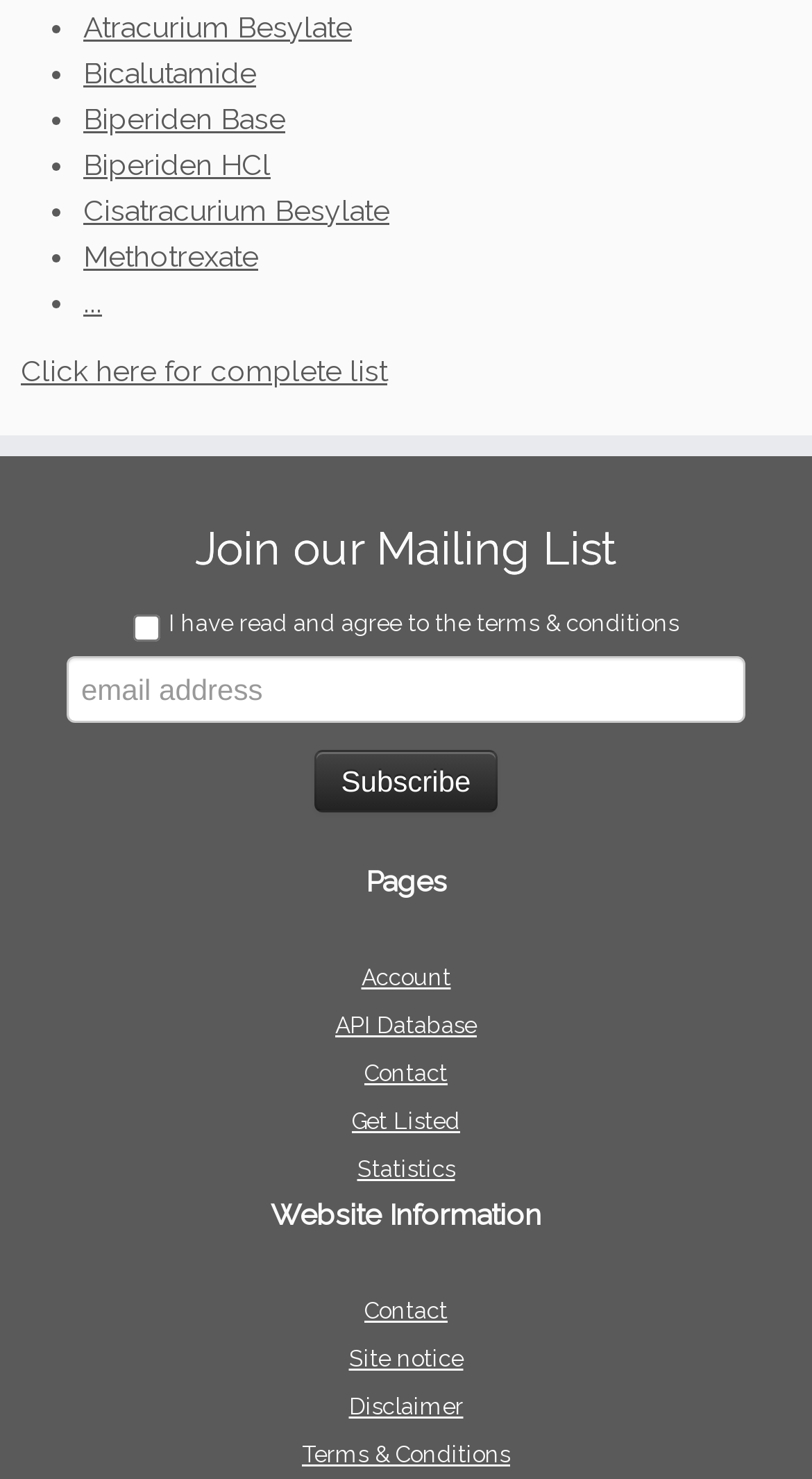From the image, can you give a detailed response to the question below:
How many links are there in the list?

I counted the number of links in the list by looking at the list markers and the corresponding links. There are 13 list markers, each followed by a link, so there are 13 links in total.